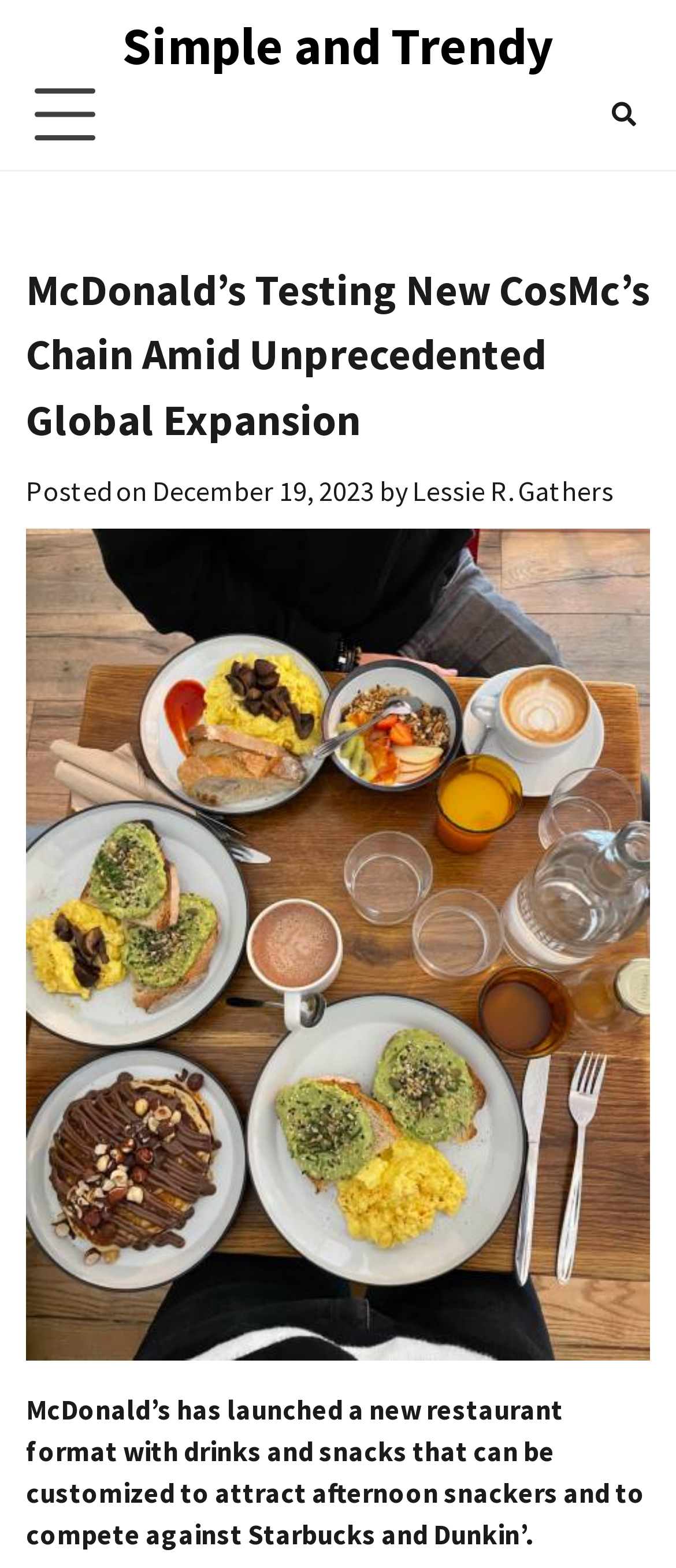Using the webpage screenshot, find the UI element described by title="Search". Provide the bounding box coordinates in the format (top-left x, top-left y, bottom-right x, bottom-right y), ensuring all values are floating point numbers between 0 and 1.

[0.885, 0.056, 0.962, 0.089]